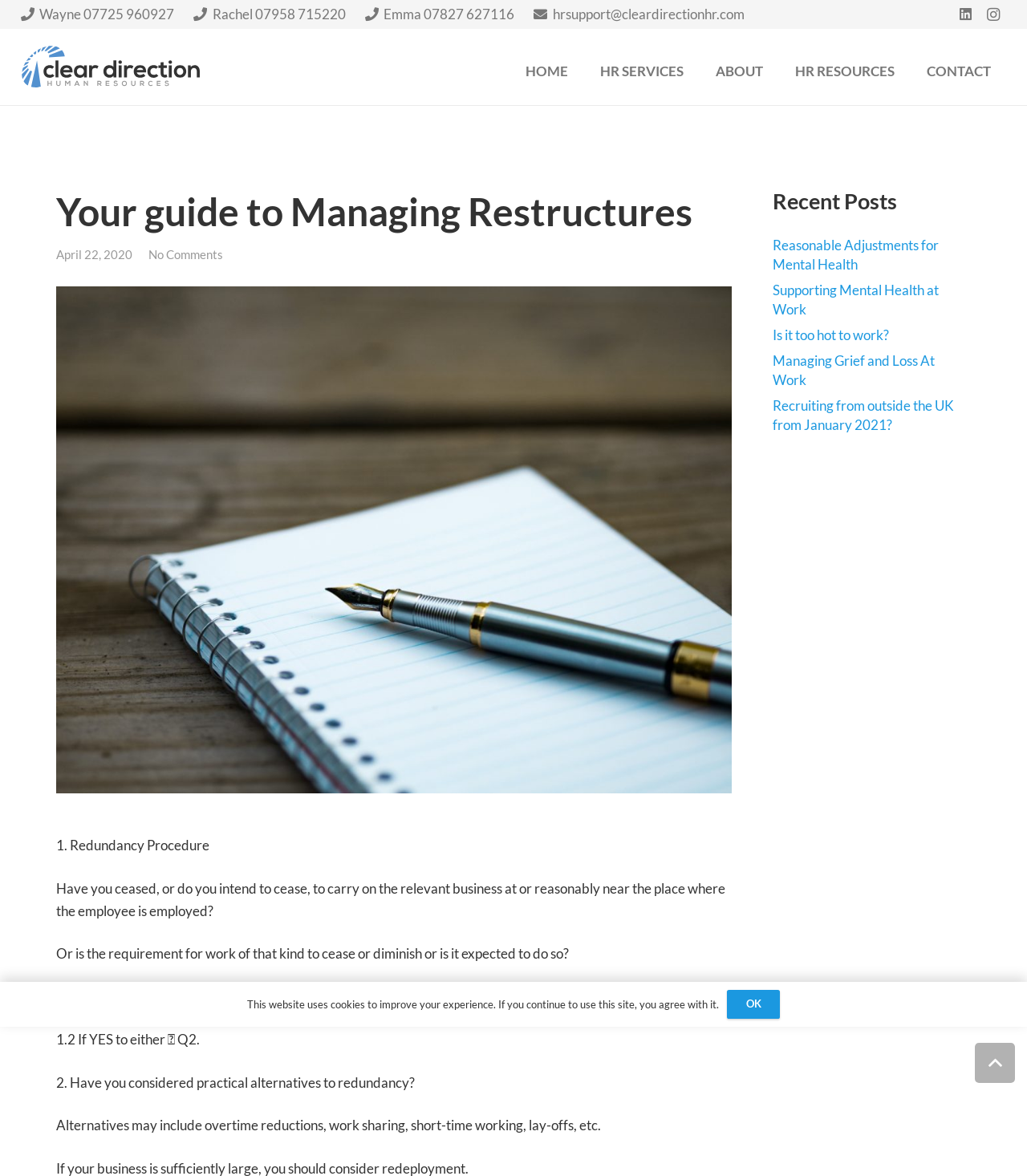Can you find the bounding box coordinates of the area I should click to execute the following instruction: "Contact Wayne"?

[0.02, 0.005, 0.17, 0.019]